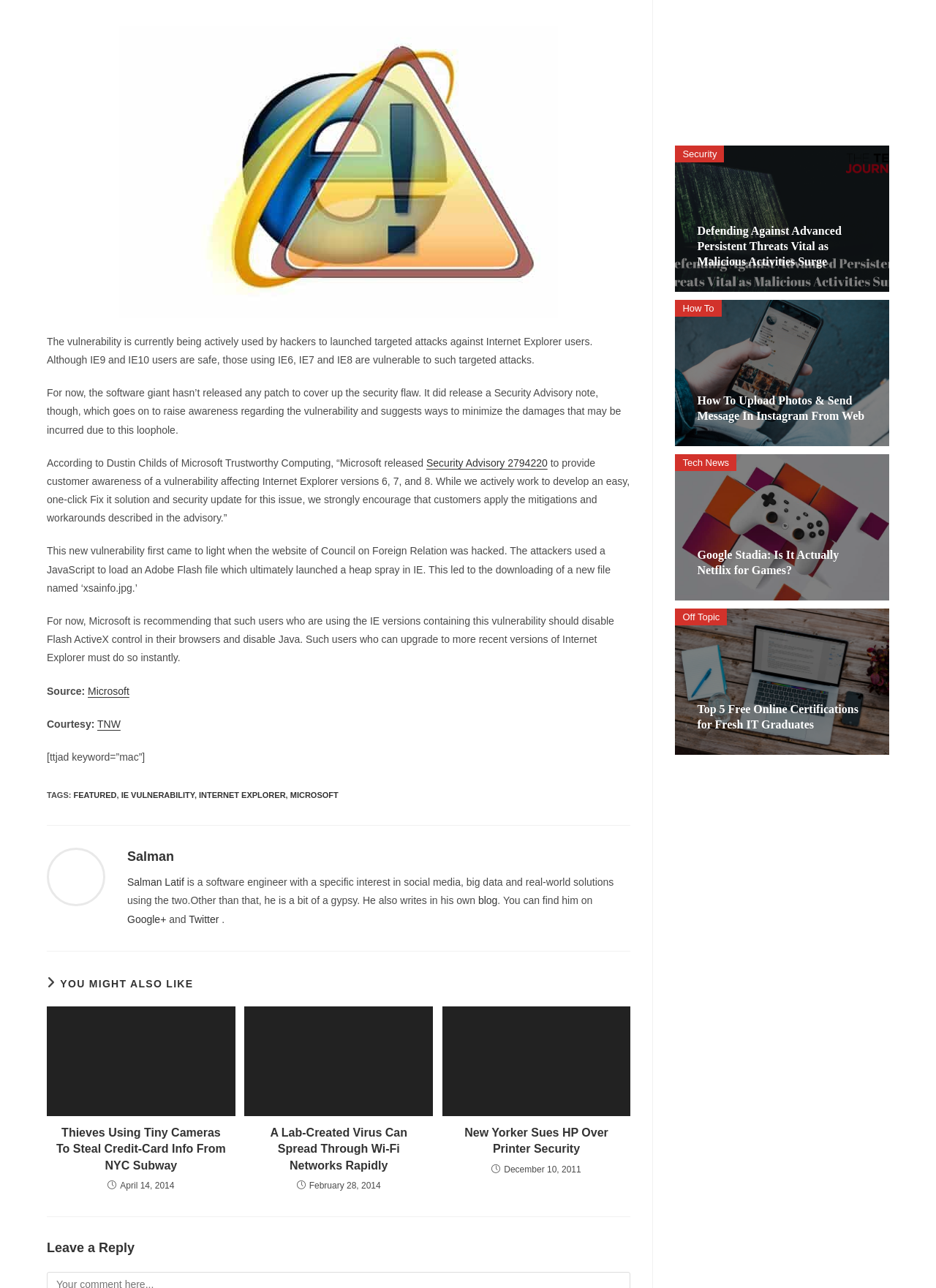Using the element description: "title="Visit author page"", determine the bounding box coordinates. The coordinates should be in the format [left, top, right, bottom], with values between 0 and 1.

[0.05, 0.676, 0.112, 0.685]